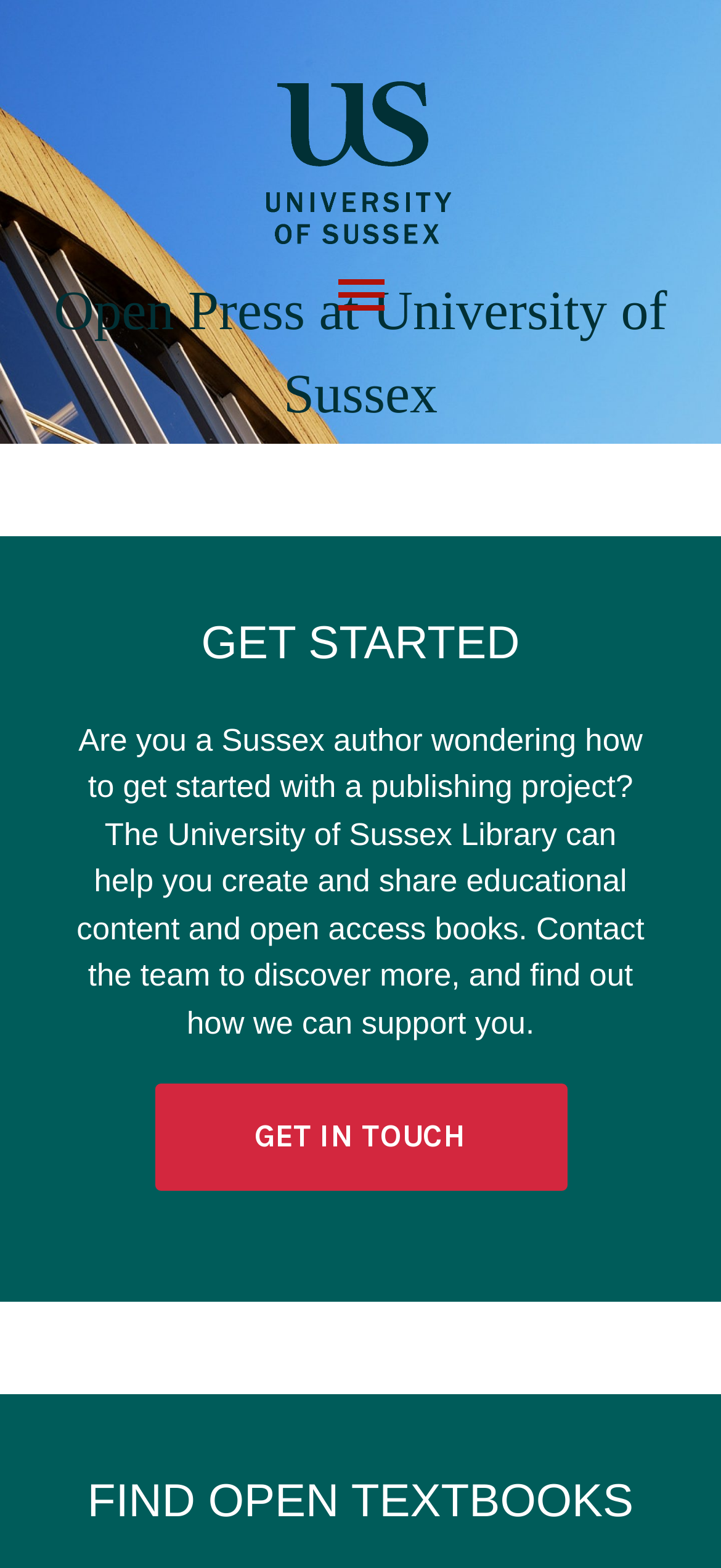Identify the bounding box for the UI element described as: "Toggle Menu". The coordinates should be four float numbers between 0 and 1, i.e., [left, top, right, bottom].

[0.468, 0.178, 0.532, 0.202]